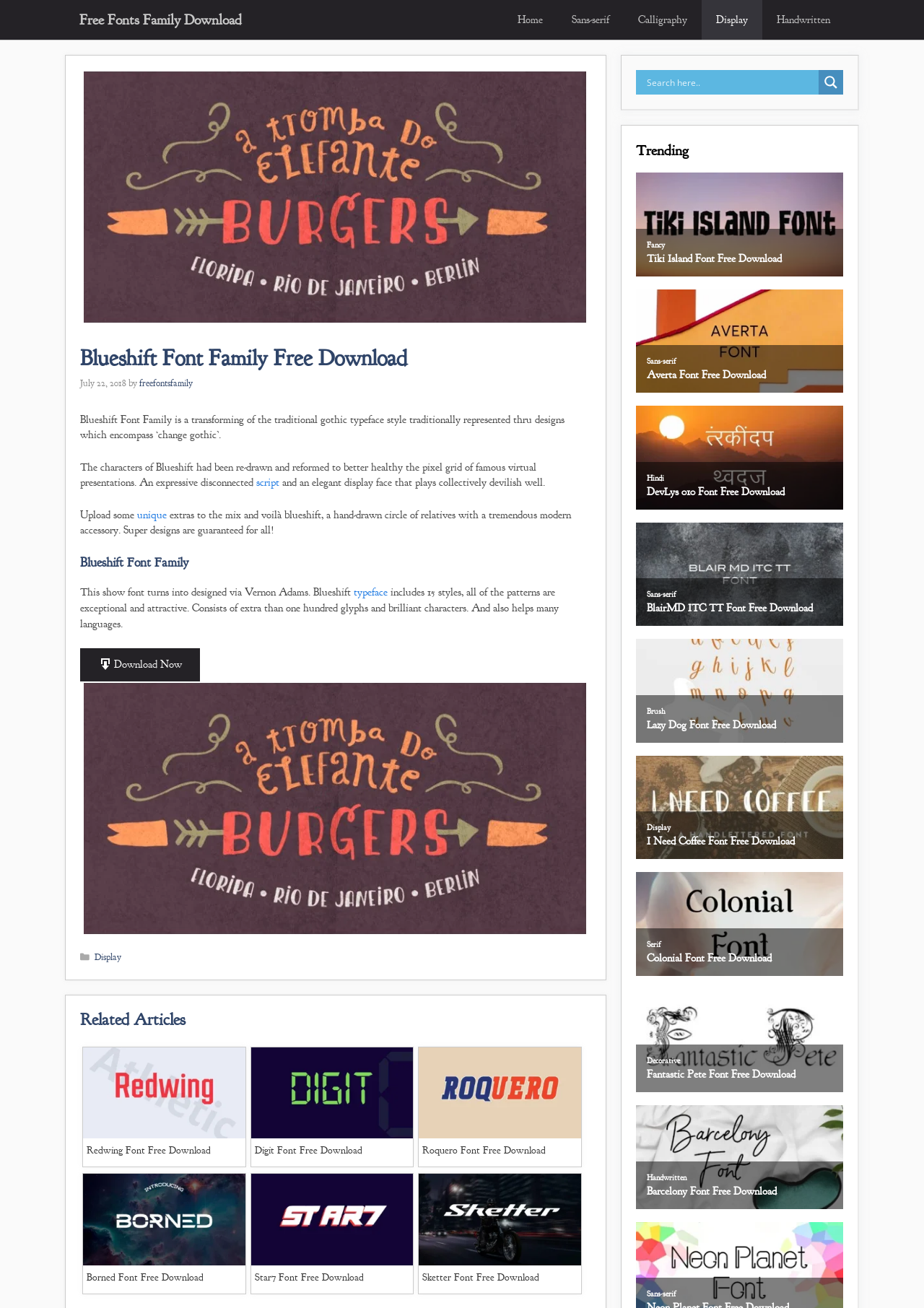Give a one-word or one-phrase response to the question:
What is the category of the font family 'Display'?

Display